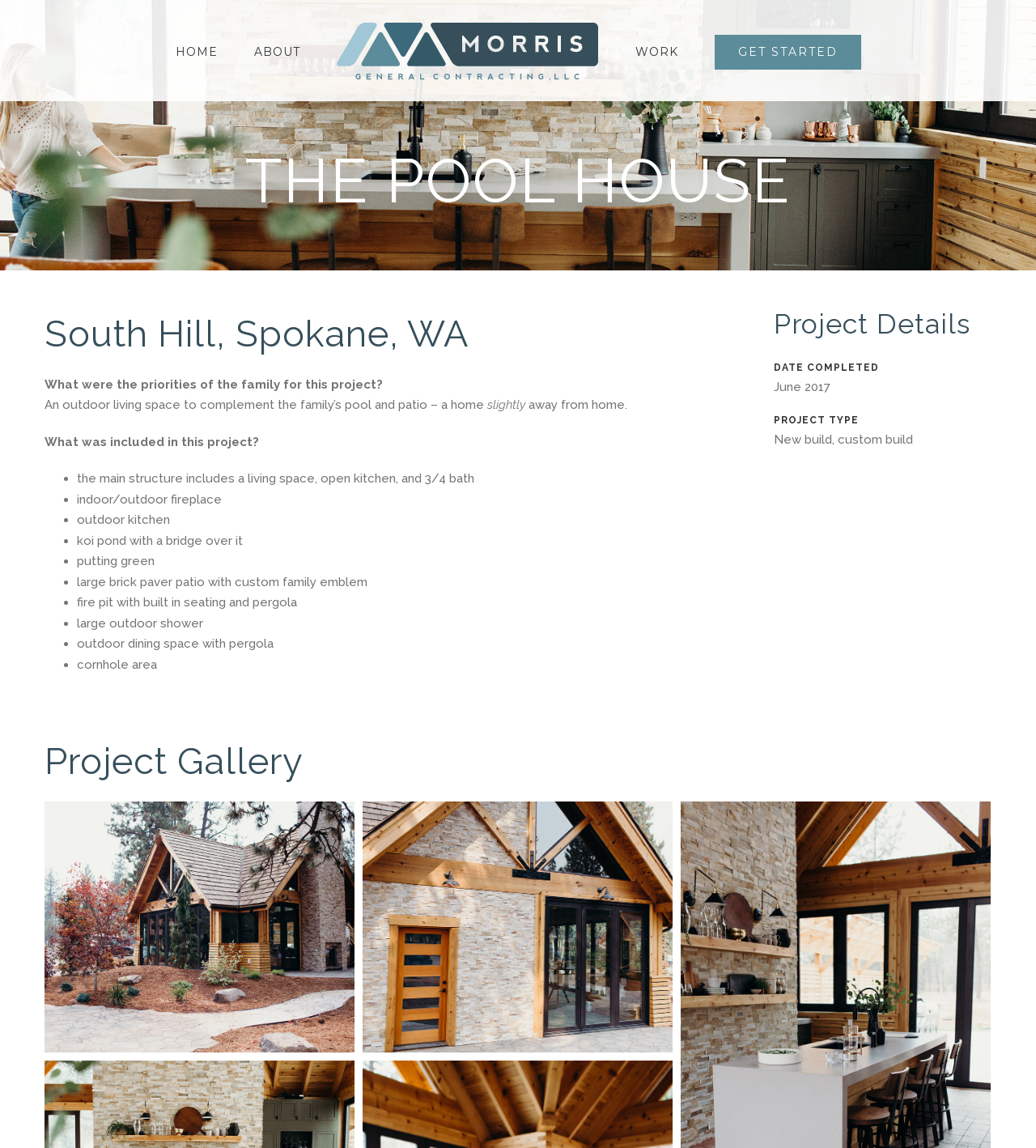Articulate a complete and detailed caption of the webpage elements.

The webpage is about a project called "The Pool House" located in South Hill, Spokane, WA. At the top, there is a main menu navigation bar with links to "HOME", "ABOUT", "WORK", and "GET STARTED". The Morris General Contracting logo is also present in the top section.

Below the navigation bar, there is a heading that reads "THE POOL HOUSE" followed by the location "South Hill, Spokane, WA". A paragraph of text explains the priorities of the family for this project, which was to create an outdoor living space that complements the family's pool and patio.

The webpage then lists the features included in the project, which are marked with bullet points. These features include a living space, open kitchen, 3/4 bath, indoor/outdoor fireplace, outdoor kitchen, koi pond with a bridge, putting green, large brick paver patio with a custom family emblem, fire pit with built-in seating and pergola, large outdoor shower, and outdoor dining space with pergola.

On the right side of the page, there is a section titled "Project Details" that lists the date completed, project type, and other relevant information. The date completed is June 2017, and the project type is a new build, custom build.

Finally, there is a section titled "Project Gallery" that likely contains images related to the project. There are two links in this section, but the content of the links is not specified.